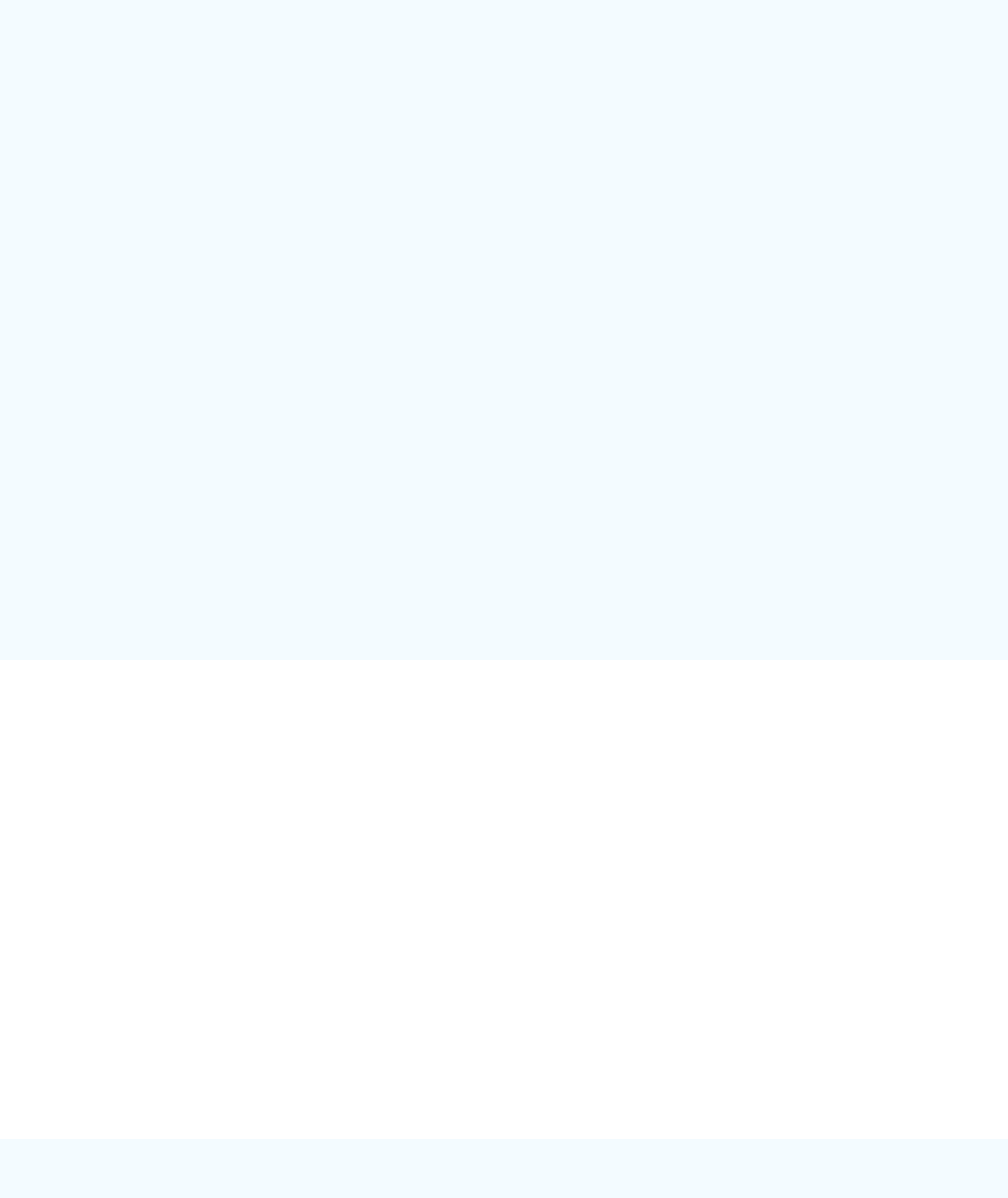What is the function of Oxymatrine?
Please respond to the question with as much detail as possible.

According to the article 'What Are the Functions of Oxymatrine', Oxymatrine can inhibit the proliferation of endothelial cells induced by lung cancer and gastric cancer cells.